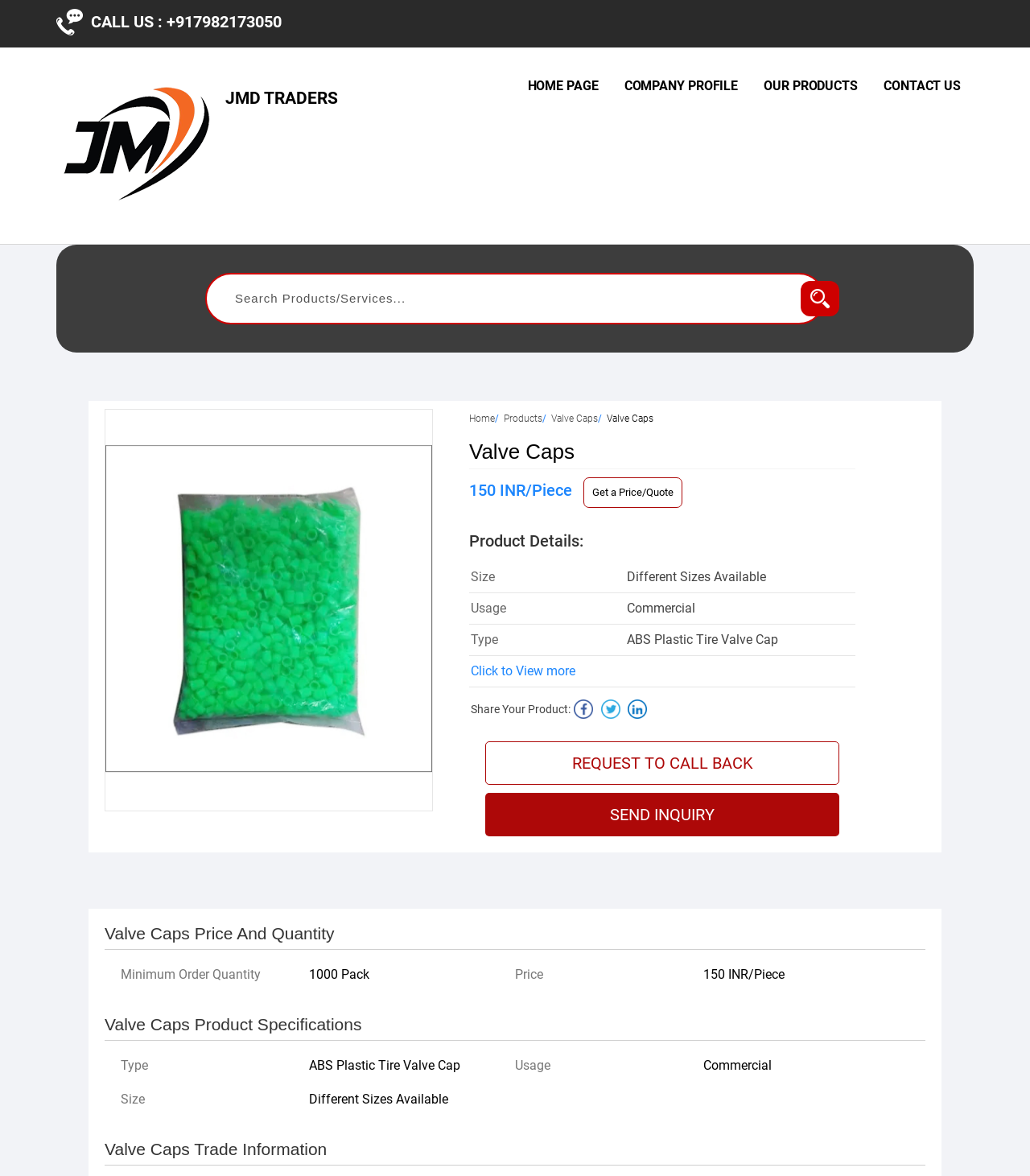Locate the bounding box of the UI element based on this description: "JMD TRADERS". Provide four float numbers between 0 and 1 as [left, top, right, bottom].

[0.219, 0.075, 0.328, 0.092]